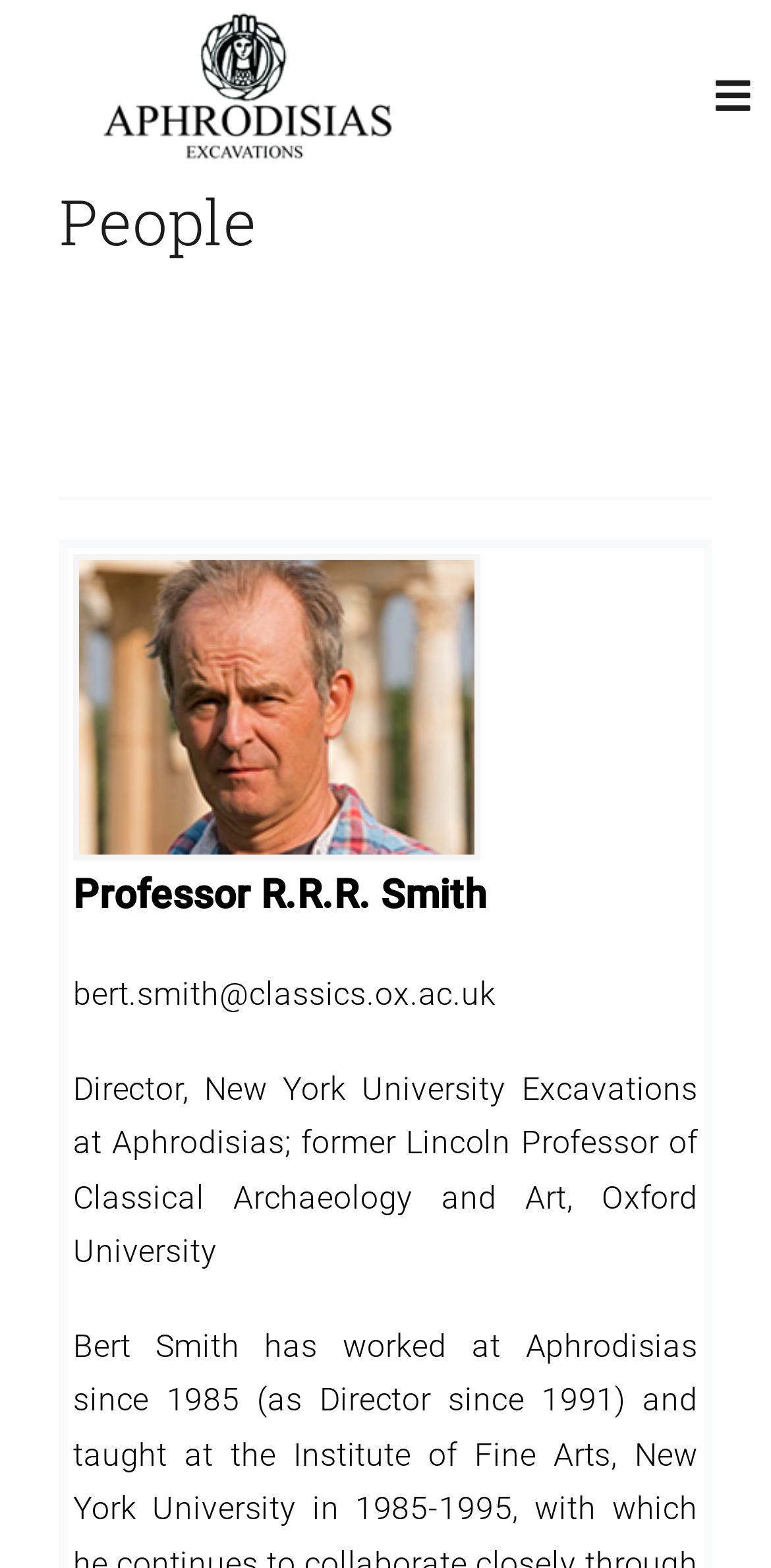Provide a brief response in the form of a single word or phrase:
Is the navigation menu expanded?

No